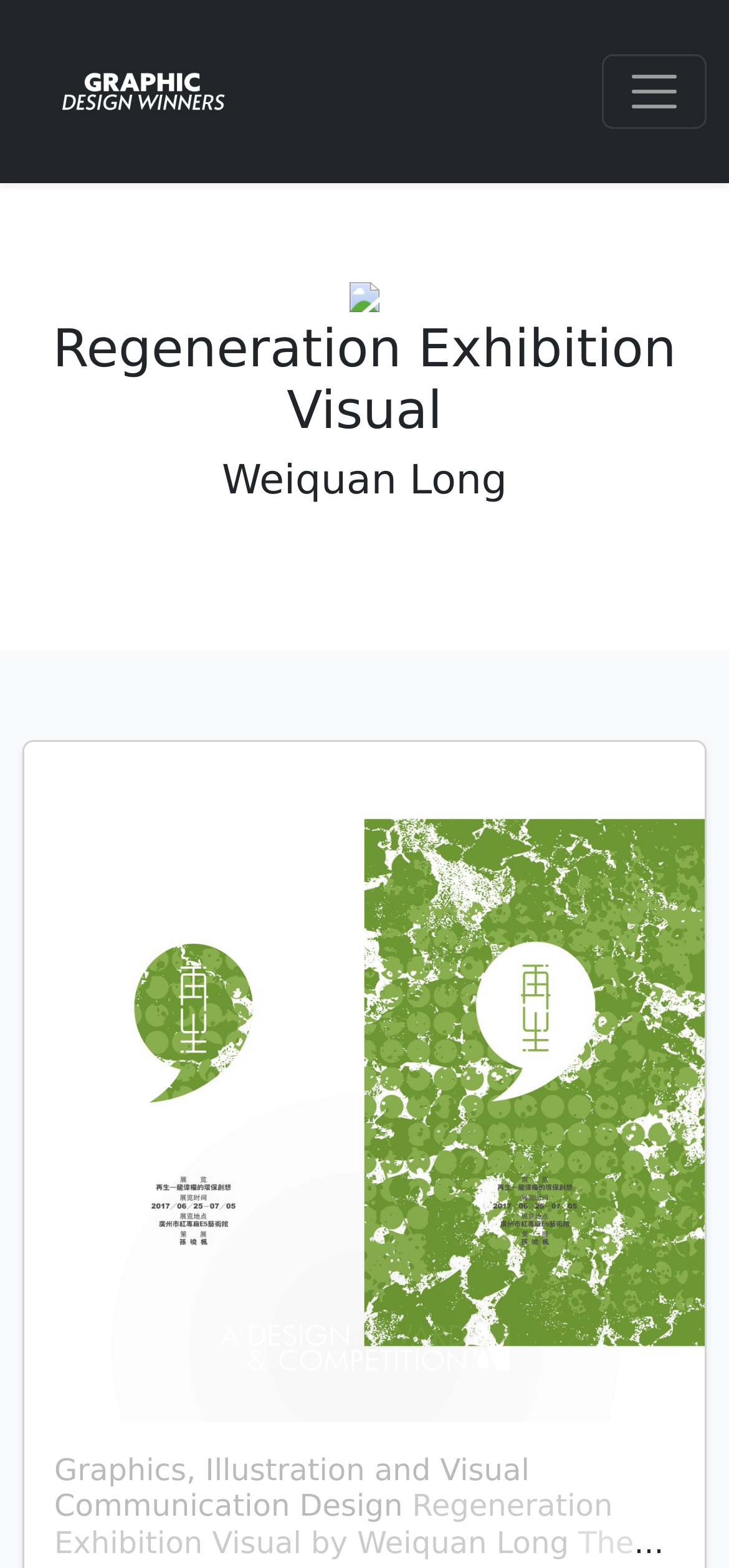Who is the designer of the exhibition visual?
Please respond to the question with as much detail as possible.

The designer's name can be found in the heading 'Weiquan Long' which is located below the exhibition title, indicating that Weiquan Long is the designer of the exhibition visual.